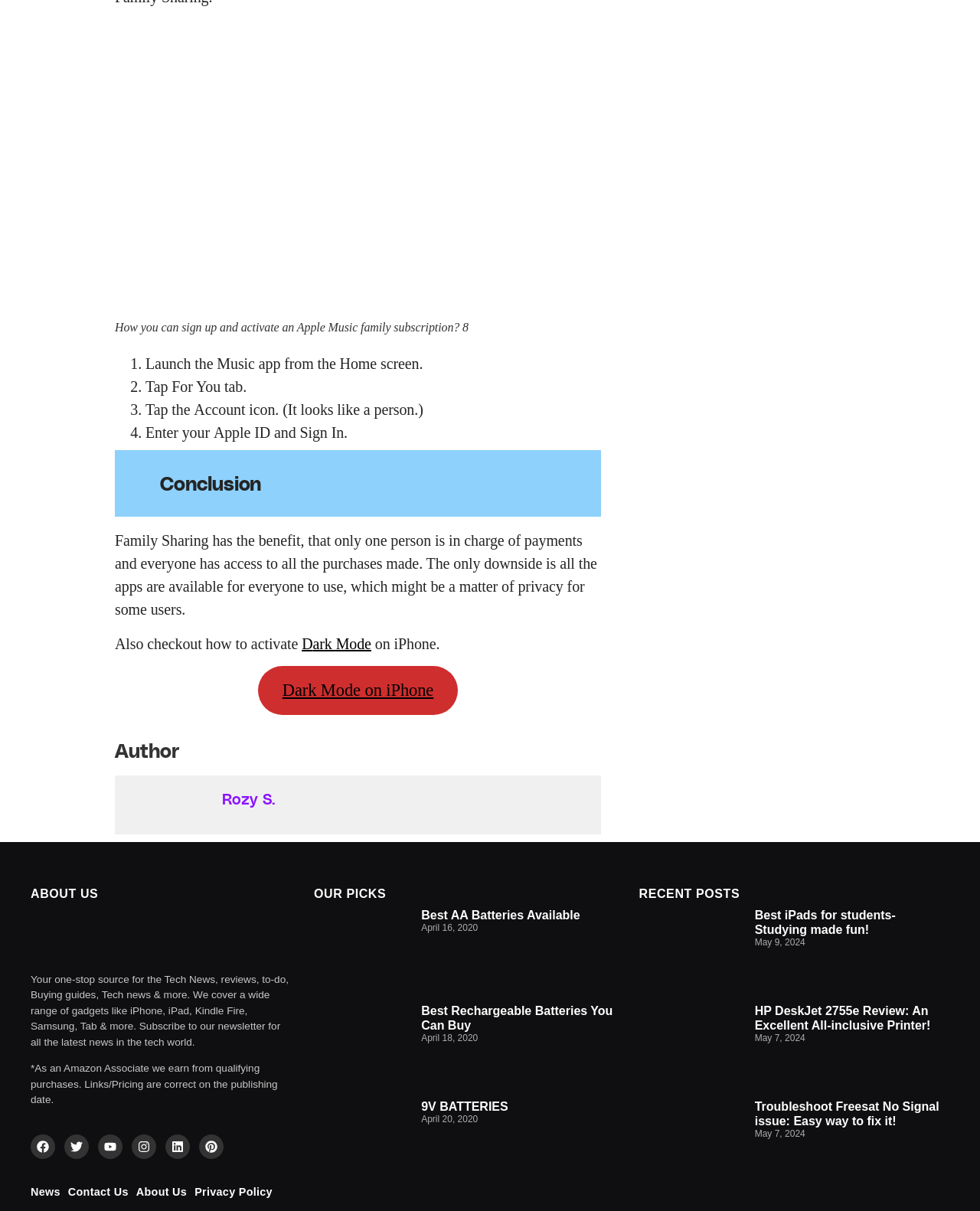Could you find the bounding box coordinates of the clickable area to complete this instruction: "Visit the 'About Us' page."?

[0.031, 0.733, 0.297, 0.743]